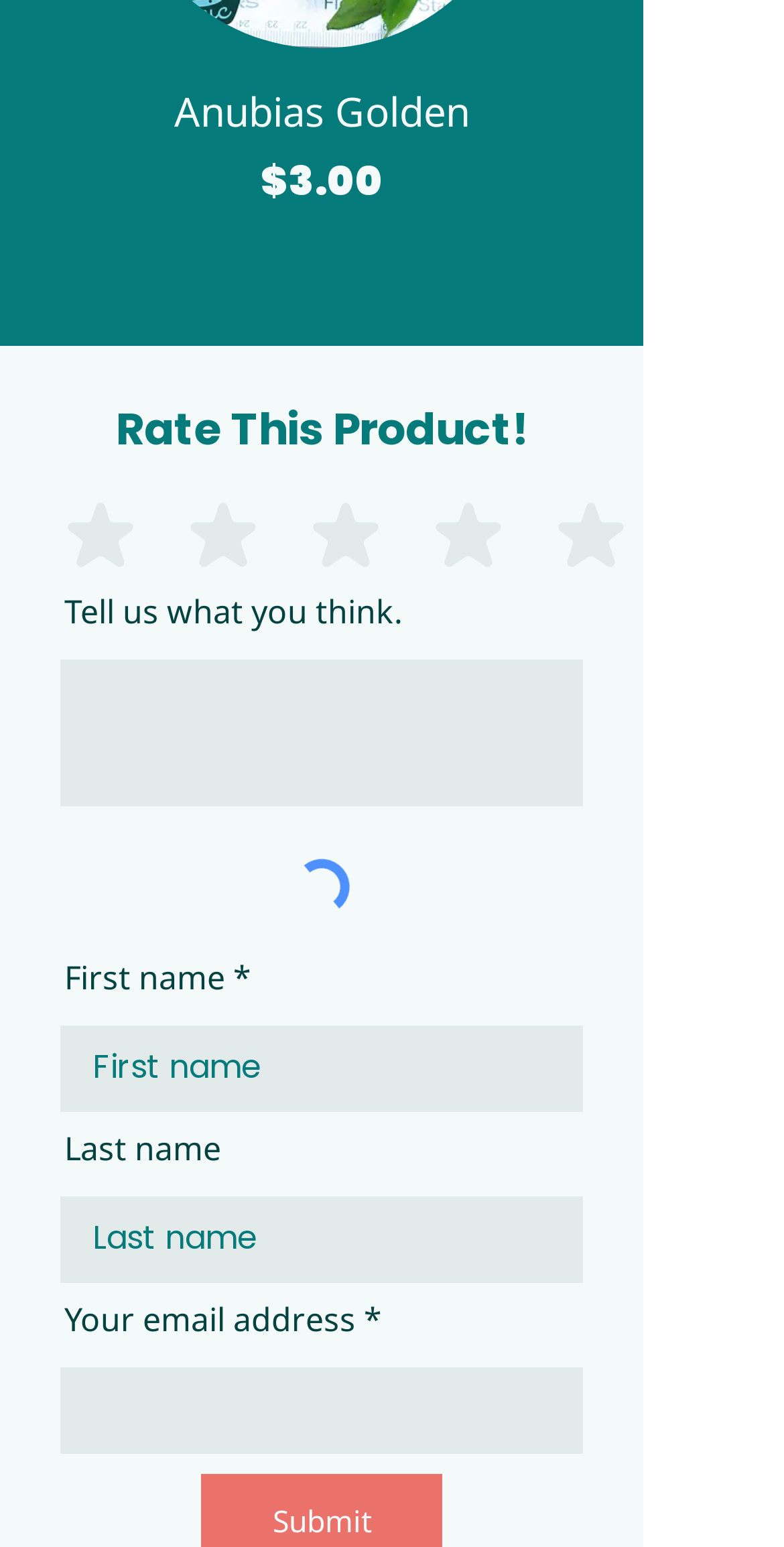Highlight the bounding box coordinates of the element that should be clicked to carry out the following instruction: "Enter your email address". The coordinates must be given as four float numbers ranging from 0 to 1, i.e., [left, top, right, bottom].

[0.077, 0.884, 0.744, 0.939]